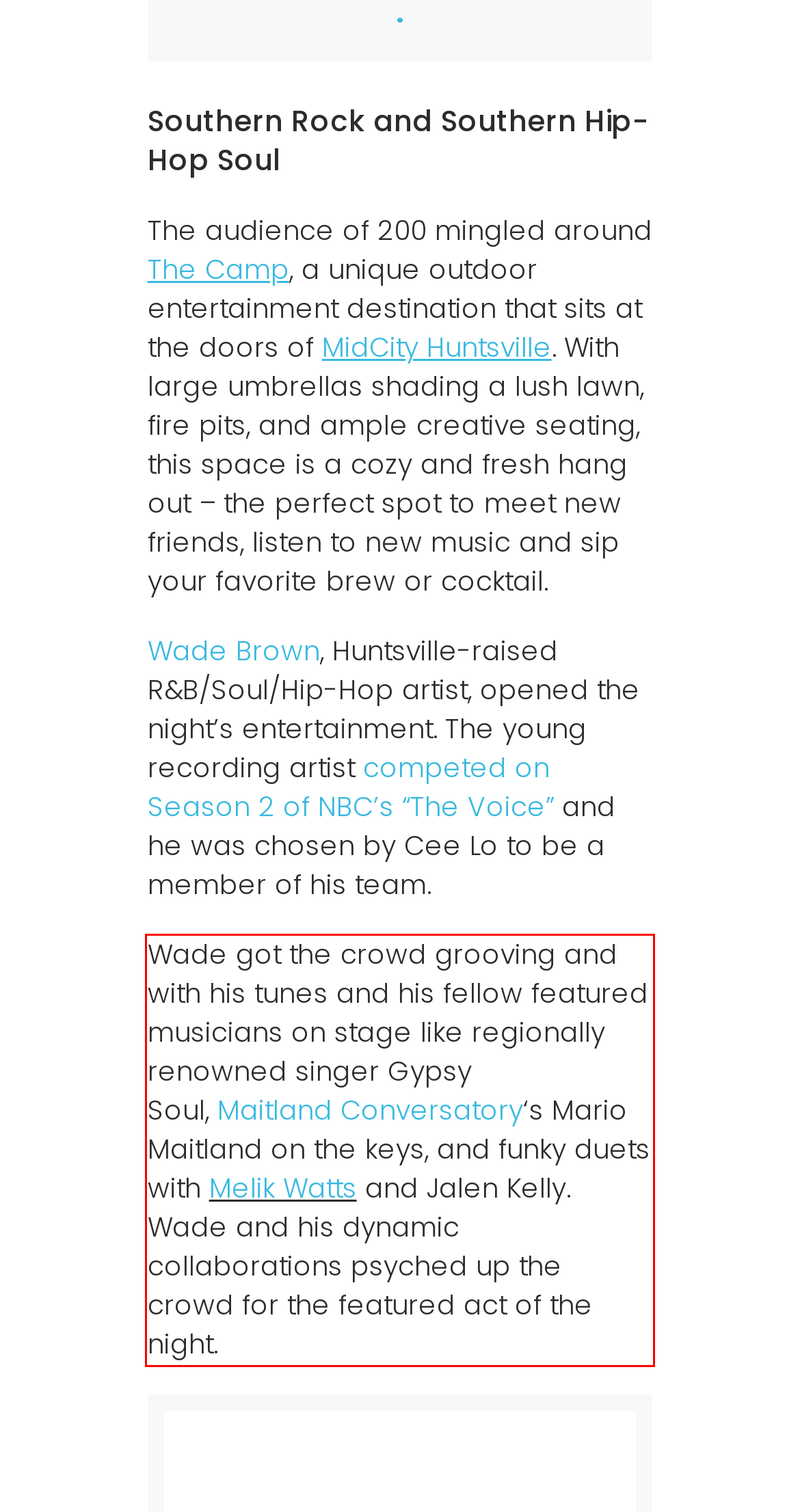Please use OCR to extract the text content from the red bounding box in the provided webpage screenshot.

Wade got the crowd grooving and with his tunes and his fellow featured musicians on stage like regionally renowned singer Gypsy Soul, Maitland Conversatory‘s Mario Maitland on the keys, and funky duets with Melik Watts and Jalen Kelly. Wade and his dynamic collaborations psyched up the crowd for the featured act of the night.